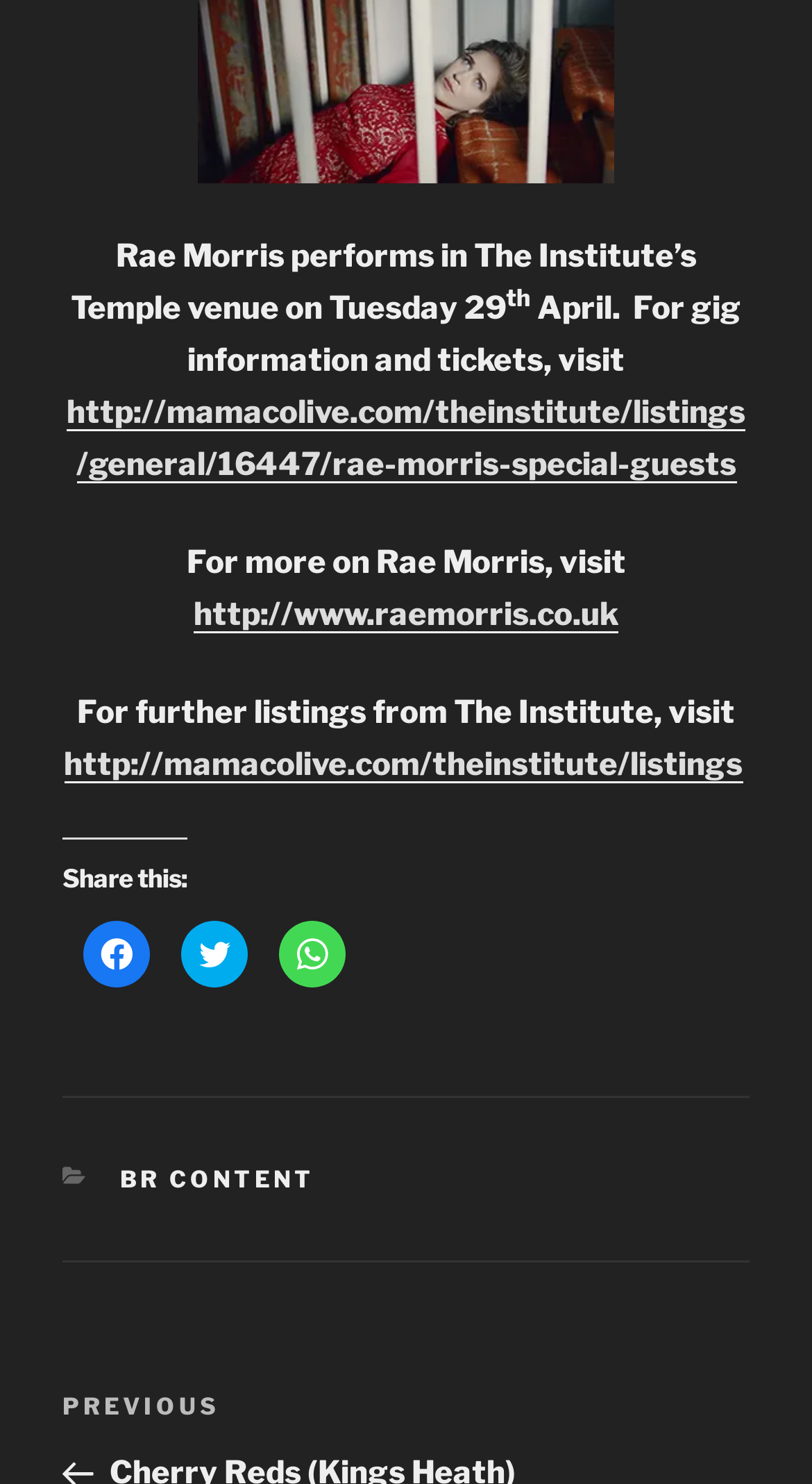Predict the bounding box of the UI element that fits this description: "BR Content".

[0.147, 0.785, 0.388, 0.804]